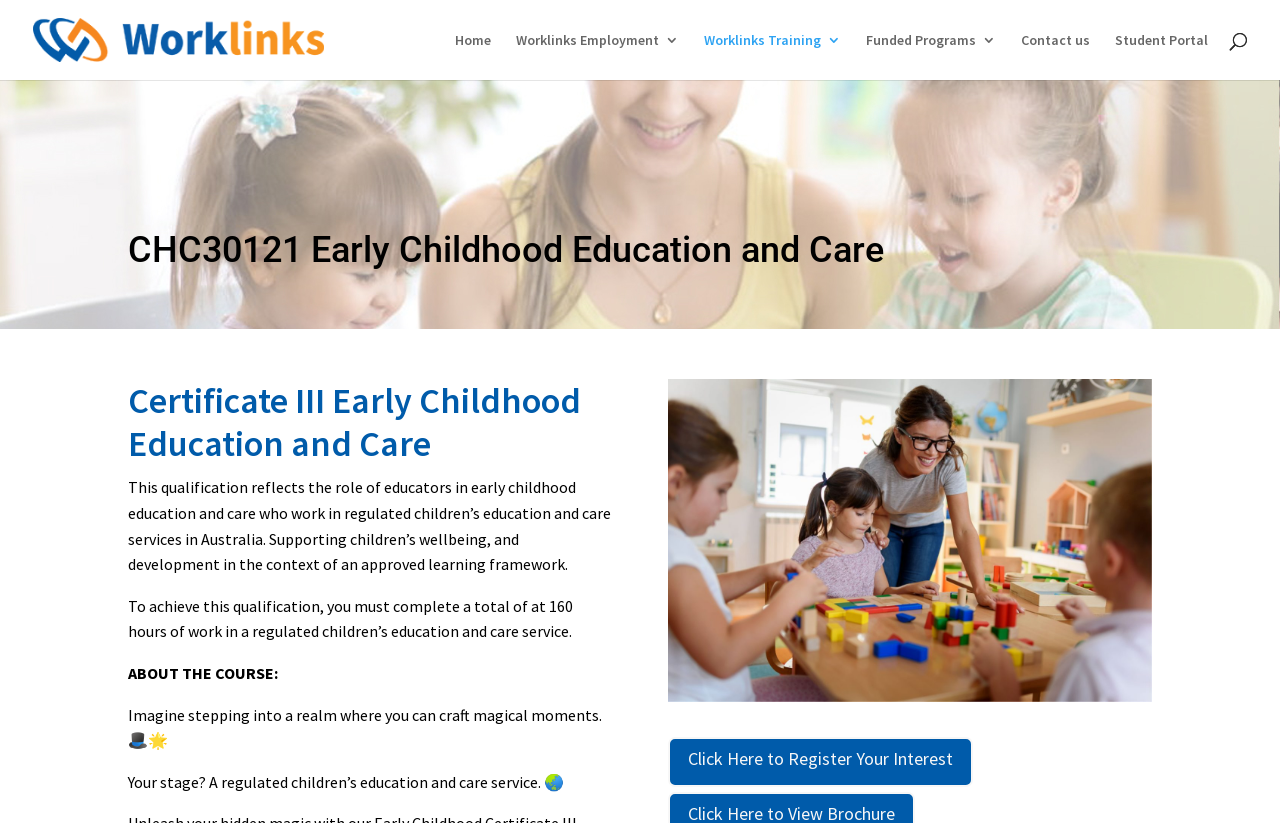From the element description: "alt="Worklinks"", extract the bounding box coordinates of the UI element. The coordinates should be expressed as four float numbers between 0 and 1, in the order [left, top, right, bottom].

[0.026, 0.036, 0.253, 0.058]